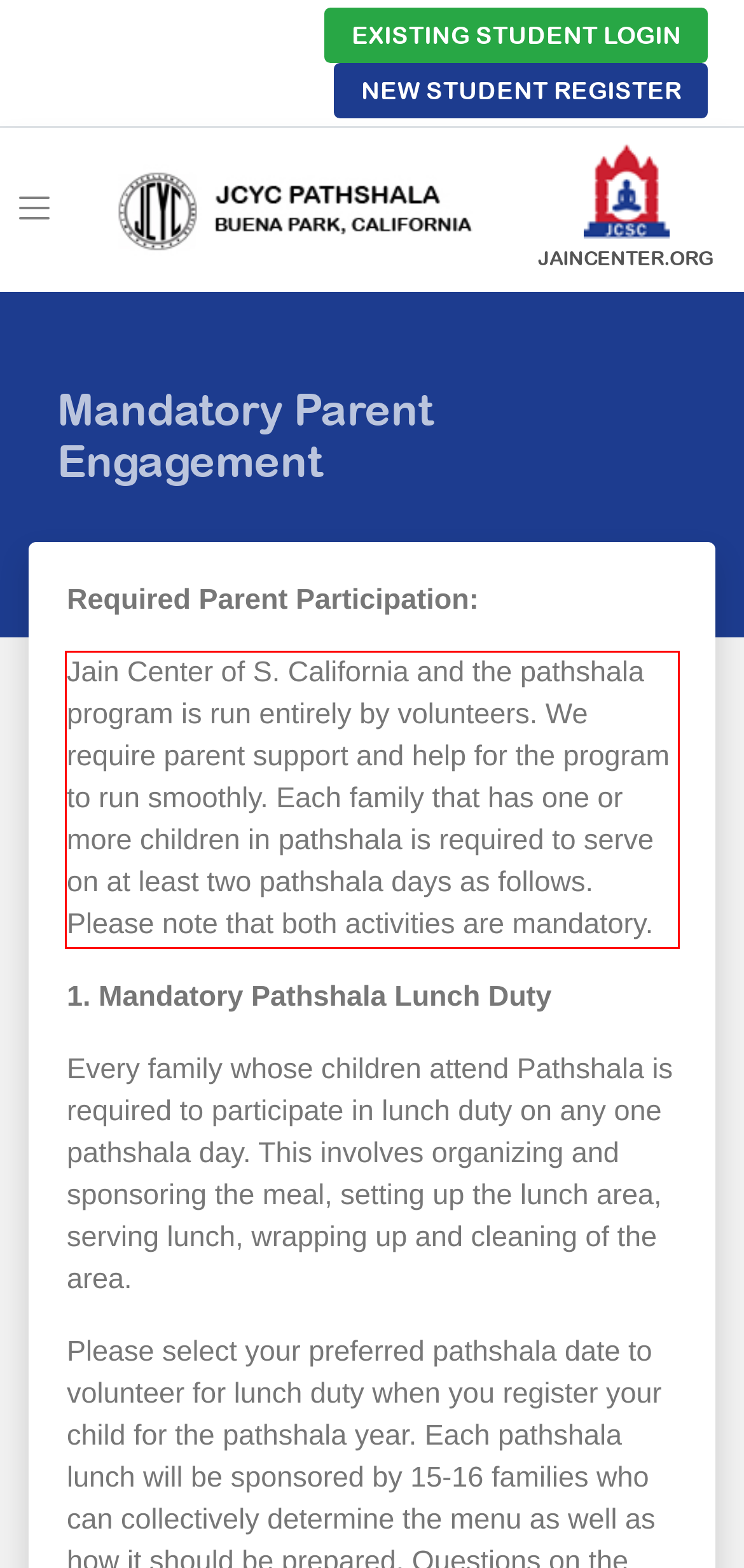Your task is to recognize and extract the text content from the UI element enclosed in the red bounding box on the webpage screenshot.

Jain Center of S. California and the pathshala program is run entirely by volunteers. We require parent support and help for the program to run smoothly. Each family that has one or more children in pathshala is required to serve on at least two pathshala days as follows. Please note that both activities are mandatory.